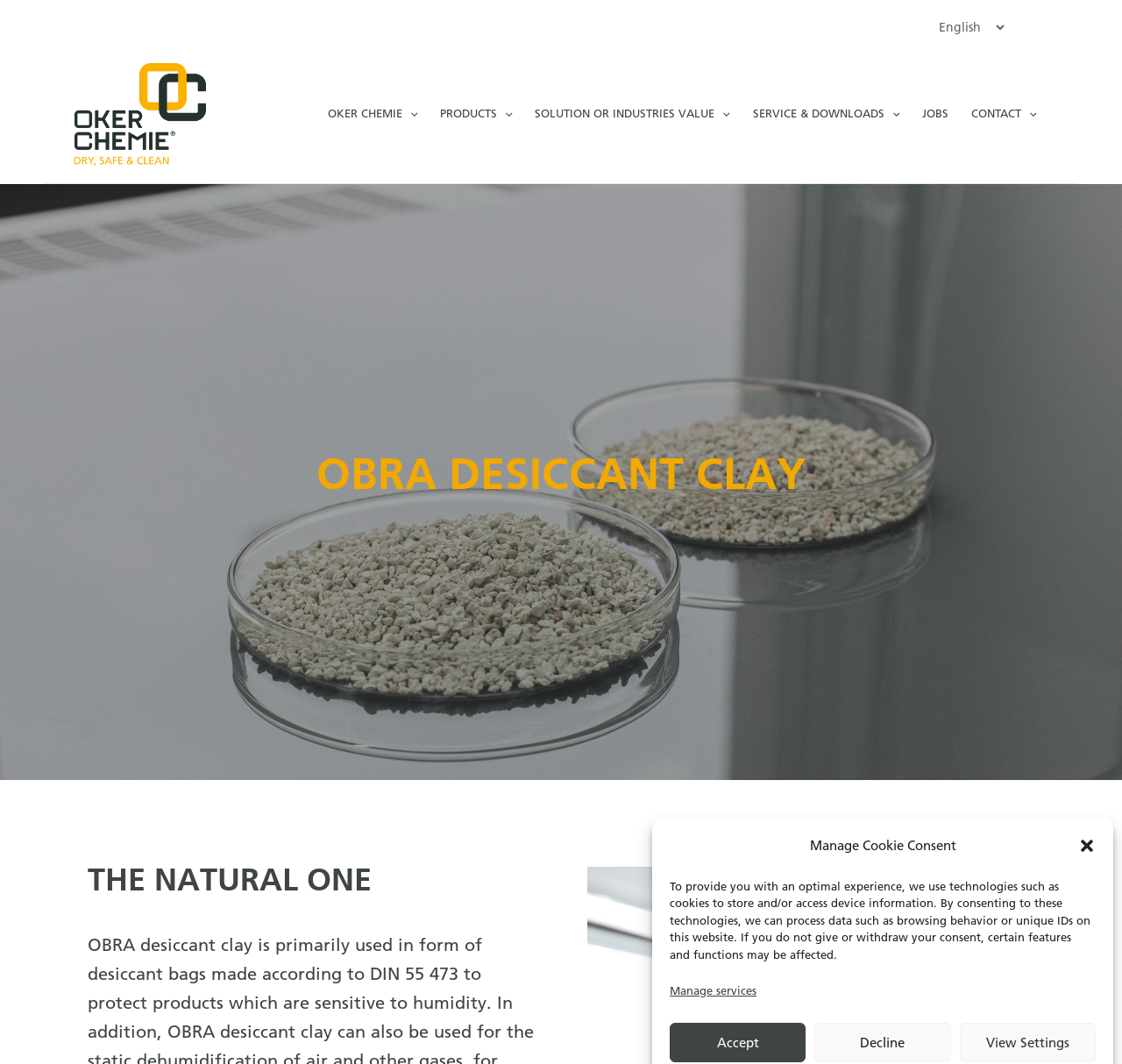Please locate the bounding box coordinates of the element that needs to be clicked to achieve the following instruction: "Manage services". The coordinates should be four float numbers between 0 and 1, i.e., [left, top, right, bottom].

[0.597, 0.918, 0.674, 0.945]